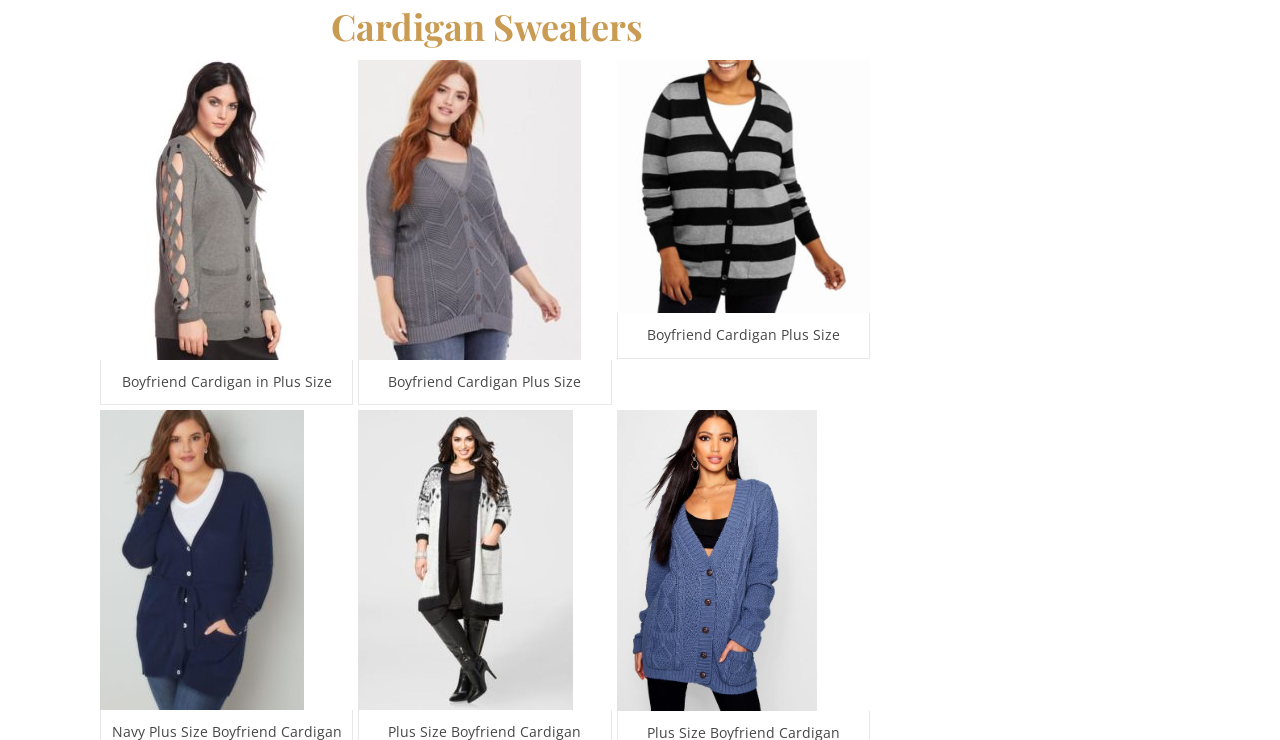Give a one-word or phrase response to the following question: How many products have 'Plus Size' in their name?

5